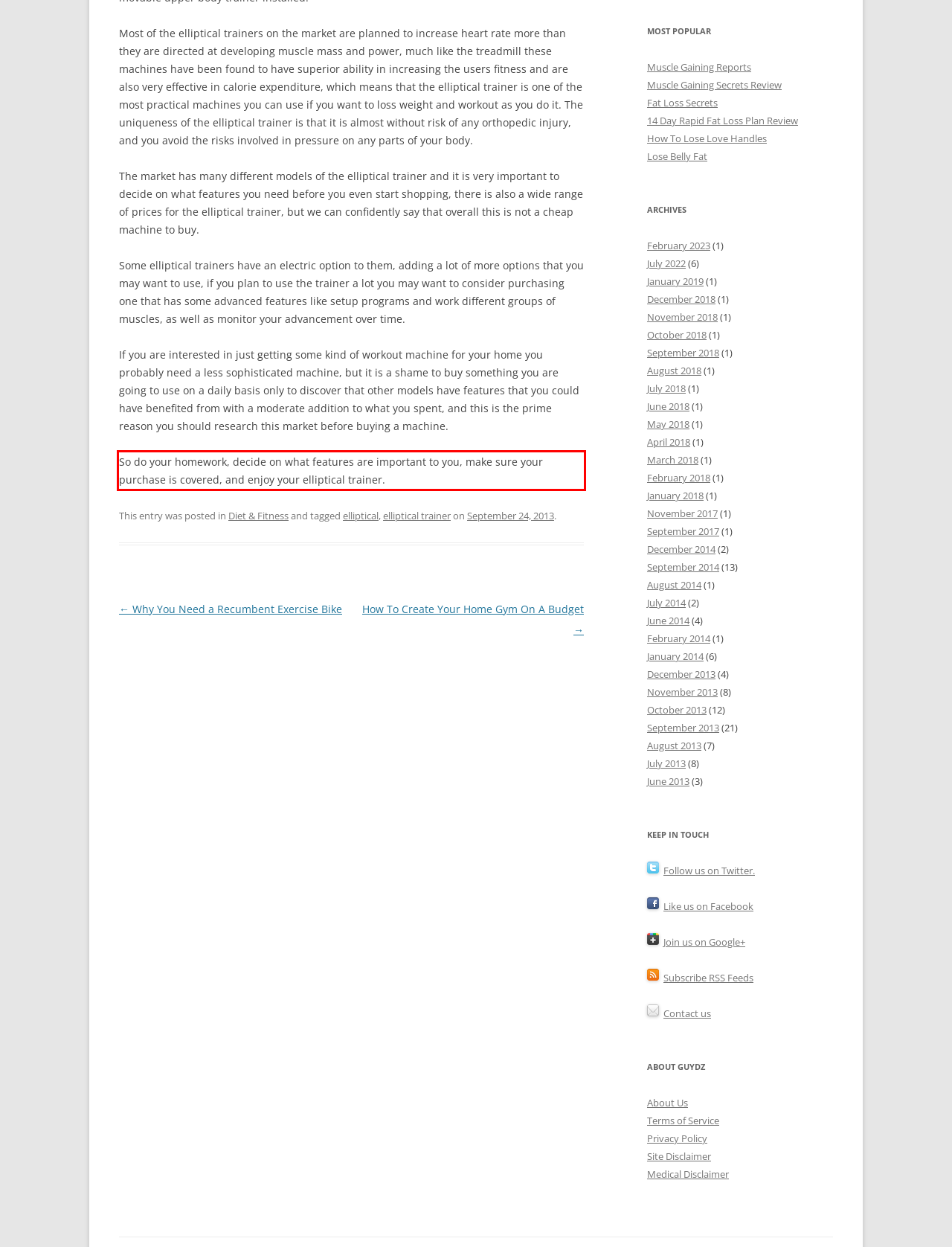Using the provided webpage screenshot, recognize the text content in the area marked by the red bounding box.

So do your homework, decide on what features are important to you, make sure your purchase is covered, and enjoy your elliptical trainer.